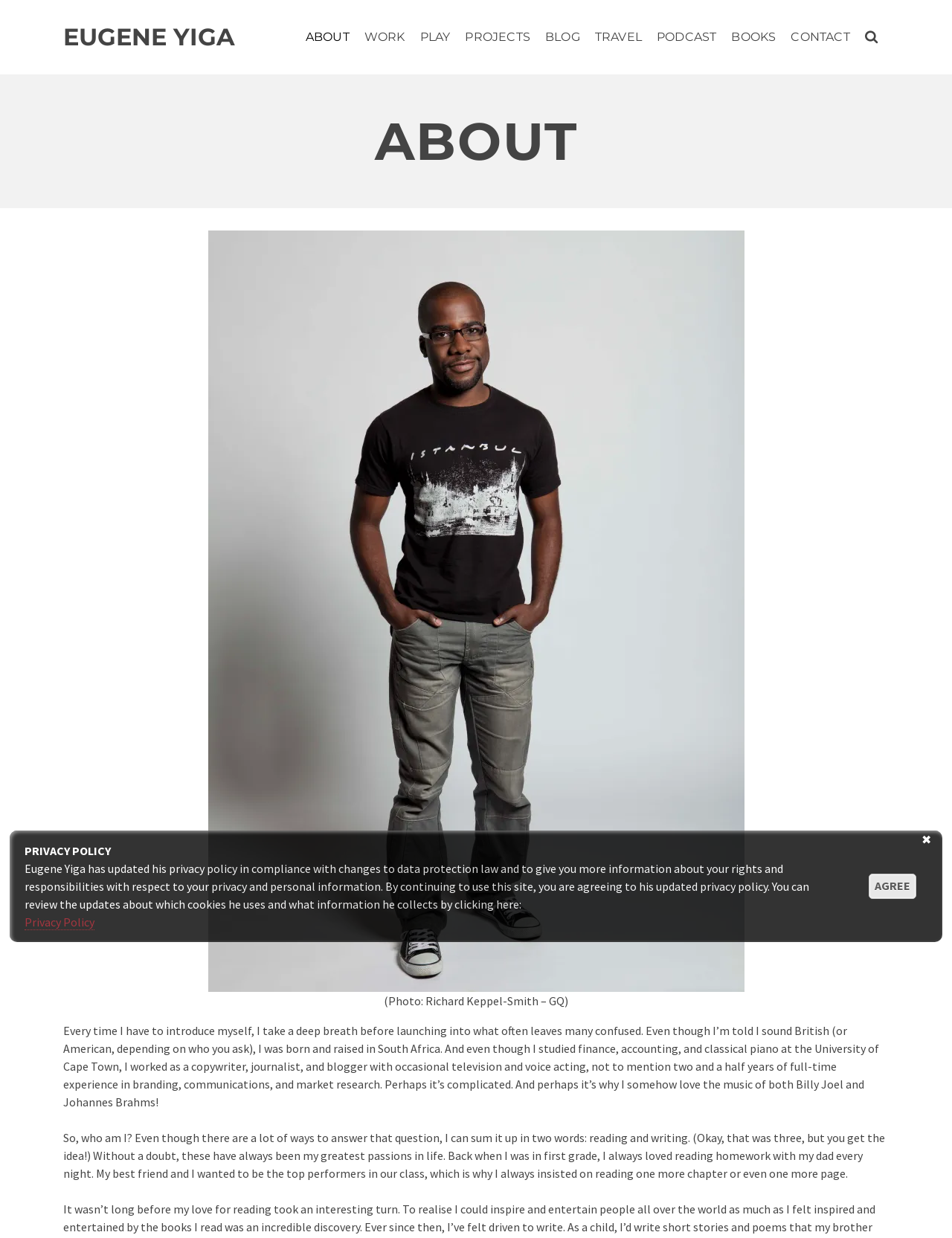Pinpoint the bounding box coordinates of the clickable element needed to complete the instruction: "view the 'PROJECTS' page". The coordinates should be provided as four float numbers between 0 and 1: [left, top, right, bottom].

[0.481, 0.017, 0.565, 0.043]